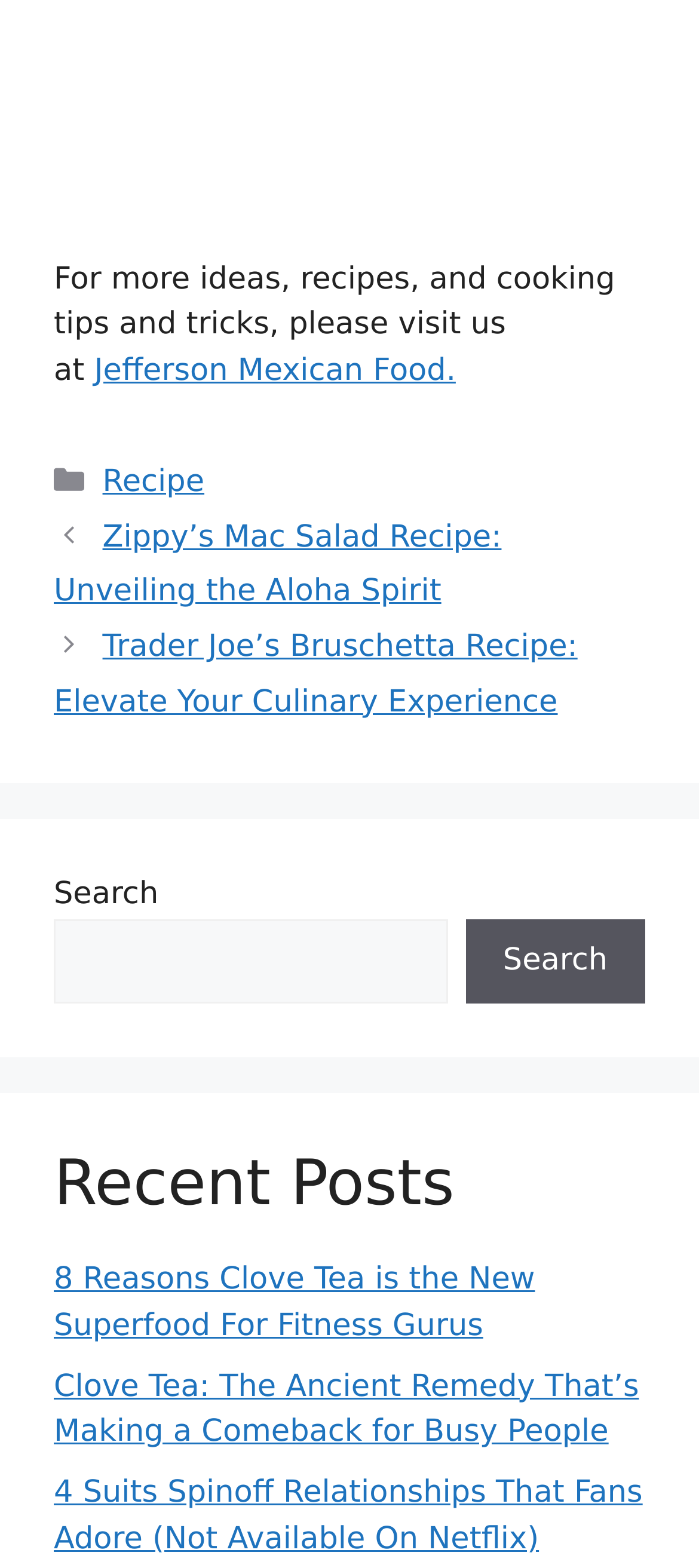Using the given element description, provide the bounding box coordinates (top-left x, top-left y, bottom-right x, bottom-right y) for the corresponding UI element in the screenshot: Tops

None